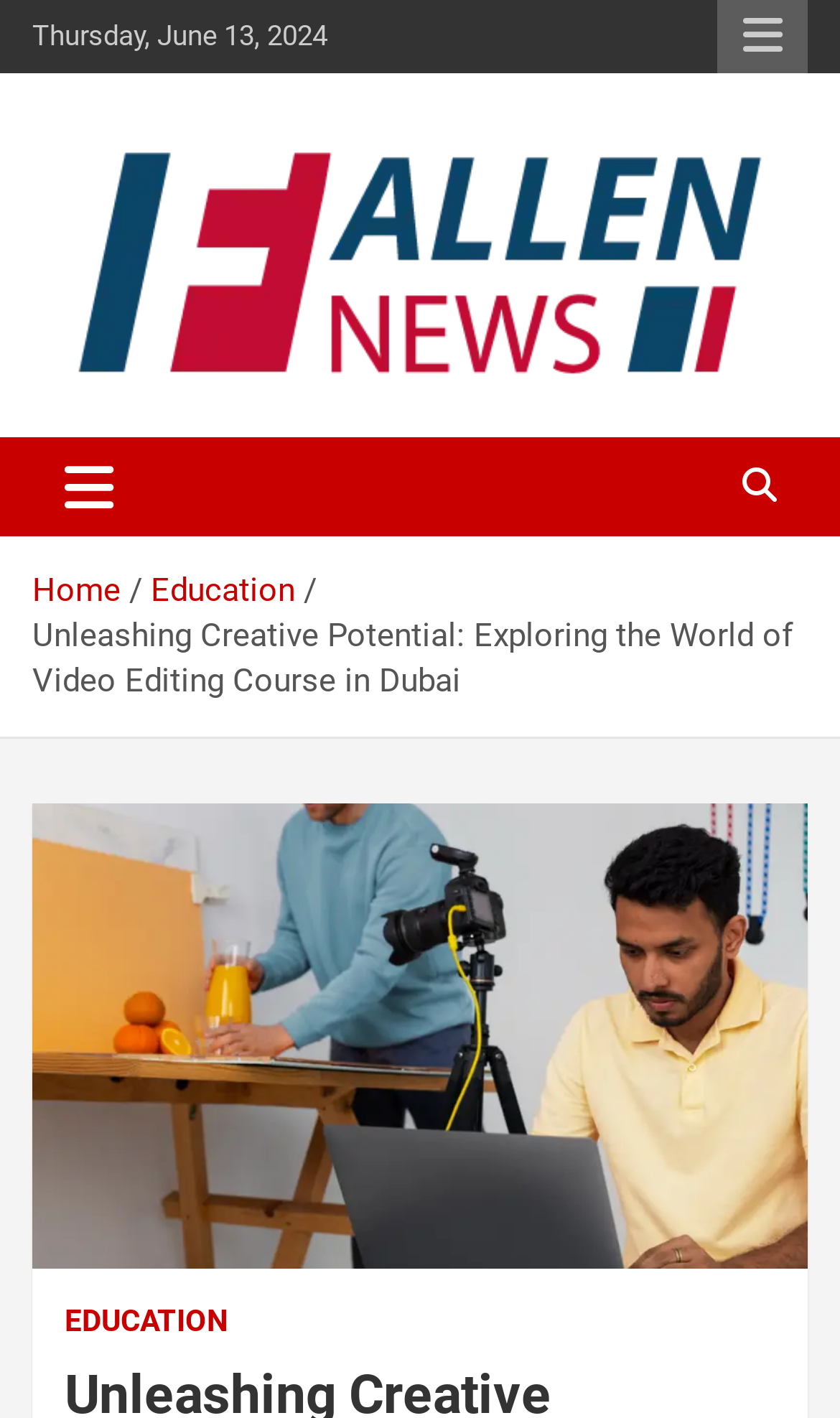Analyze the image and answer the question with as much detail as possible: 
What is the navigation section below the breadcrumbs?

The navigation section is located below the breadcrumbs, and it contains a link to 'EDUCATION', which is likely a category or section of the webpage related to education or video editing courses.